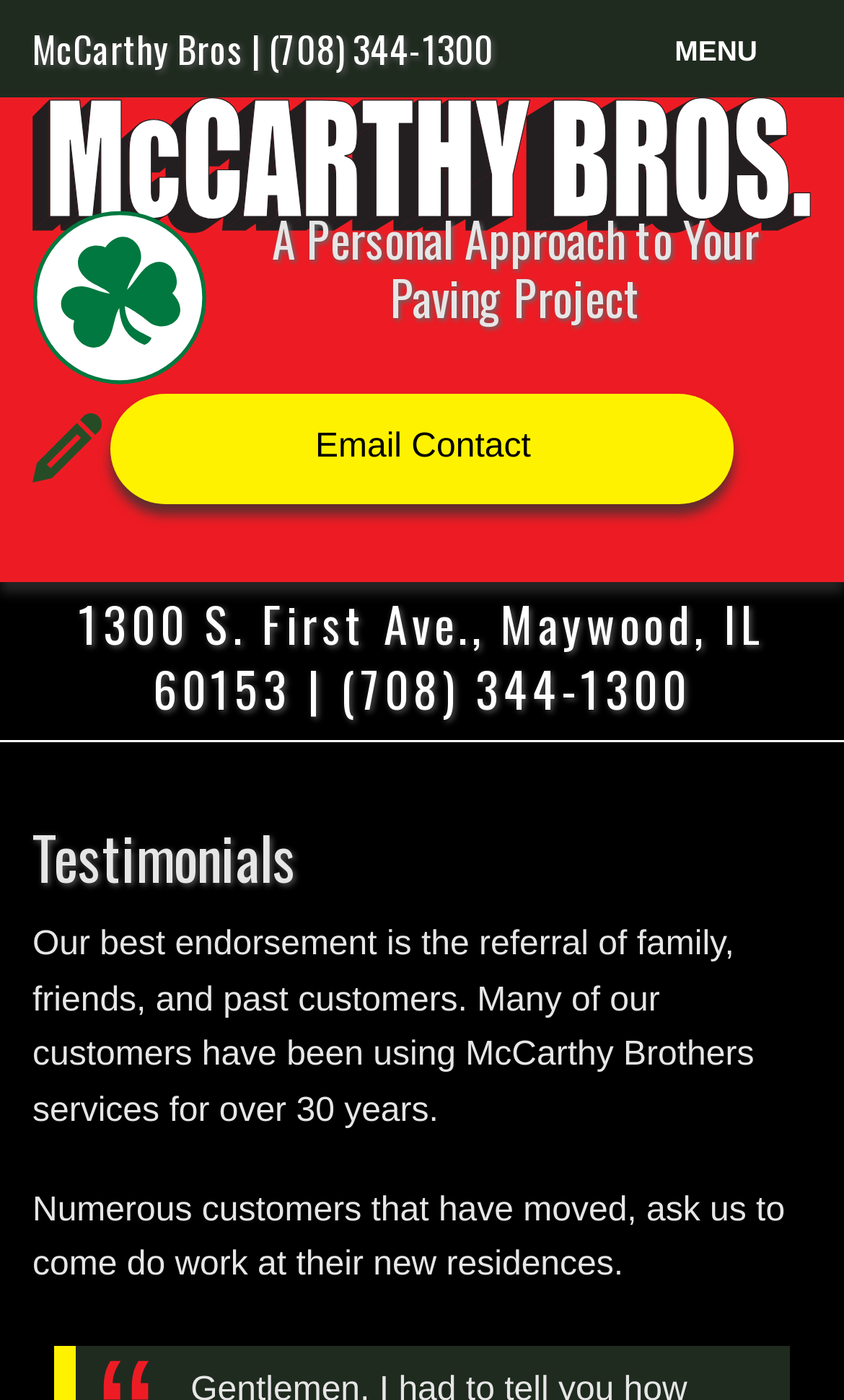What is the address of the company?
Please use the image to provide a one-word or short phrase answer.

1300 S. First Ave., Maywood, IL 60153